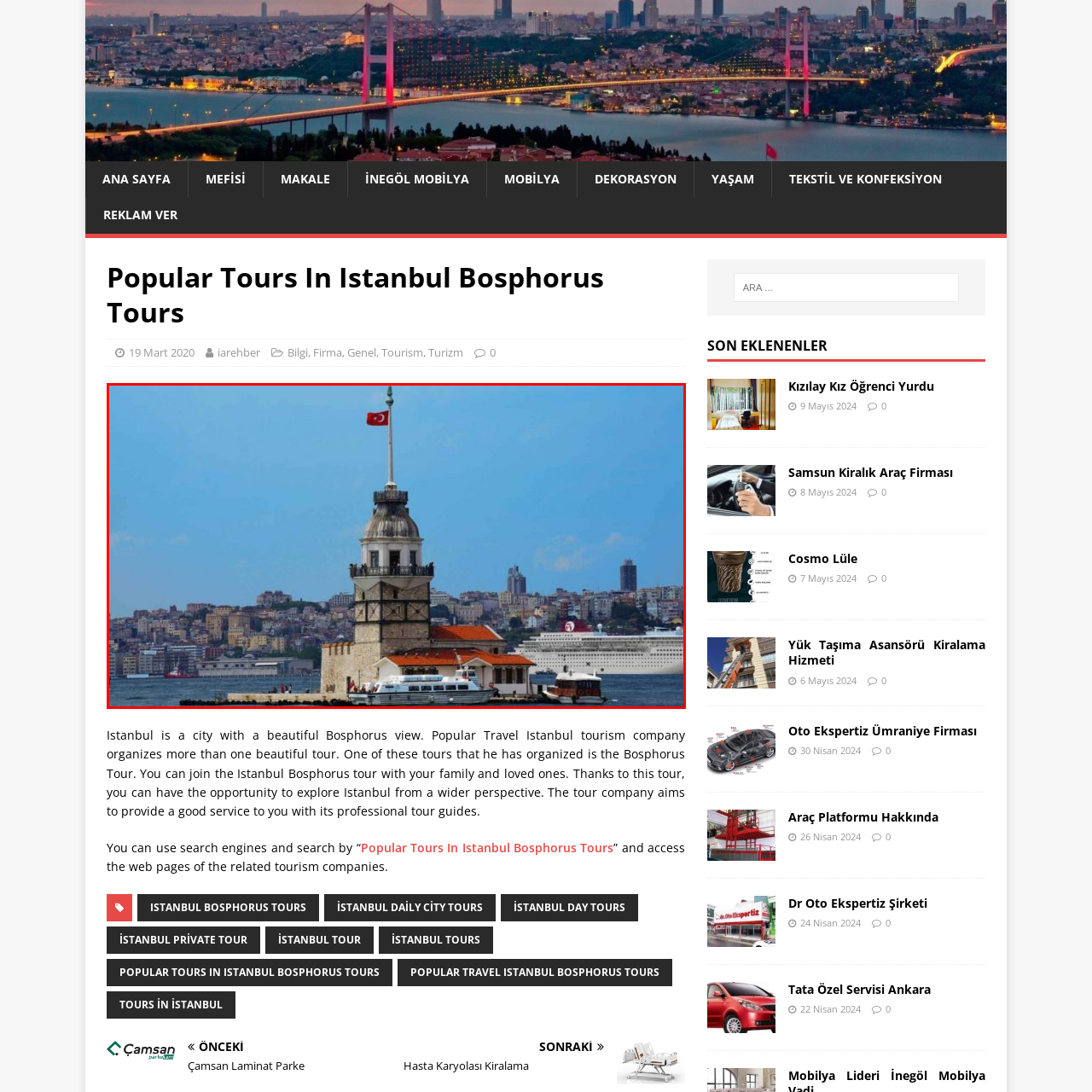Look closely at the image surrounded by the red box, What is the color of the sky in the image? Give your answer as a single word or phrase.

Bright blue